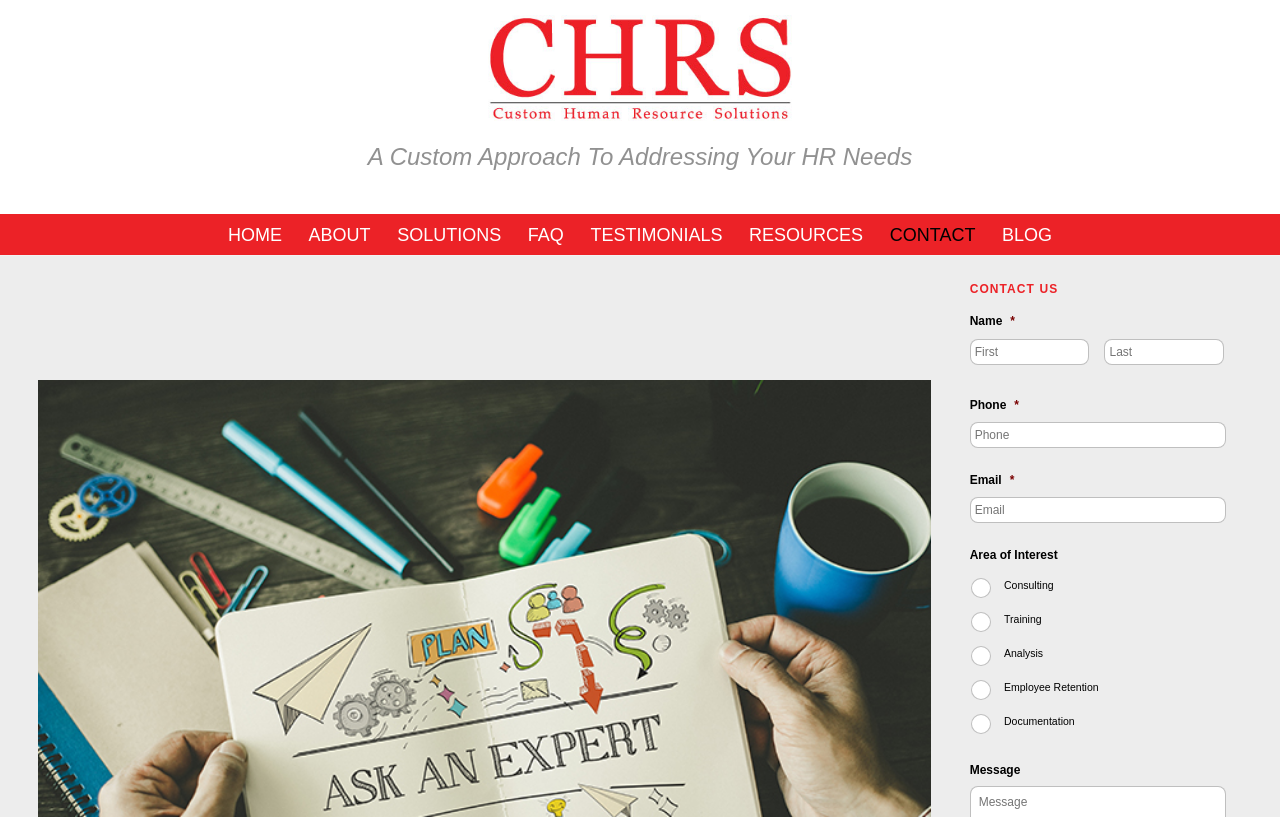Specify the bounding box coordinates of the region I need to click to perform the following instruction: "Learn about PTT business model". The coordinates must be four float numbers in the range of 0 to 1, i.e., [left, top, right, bottom].

None